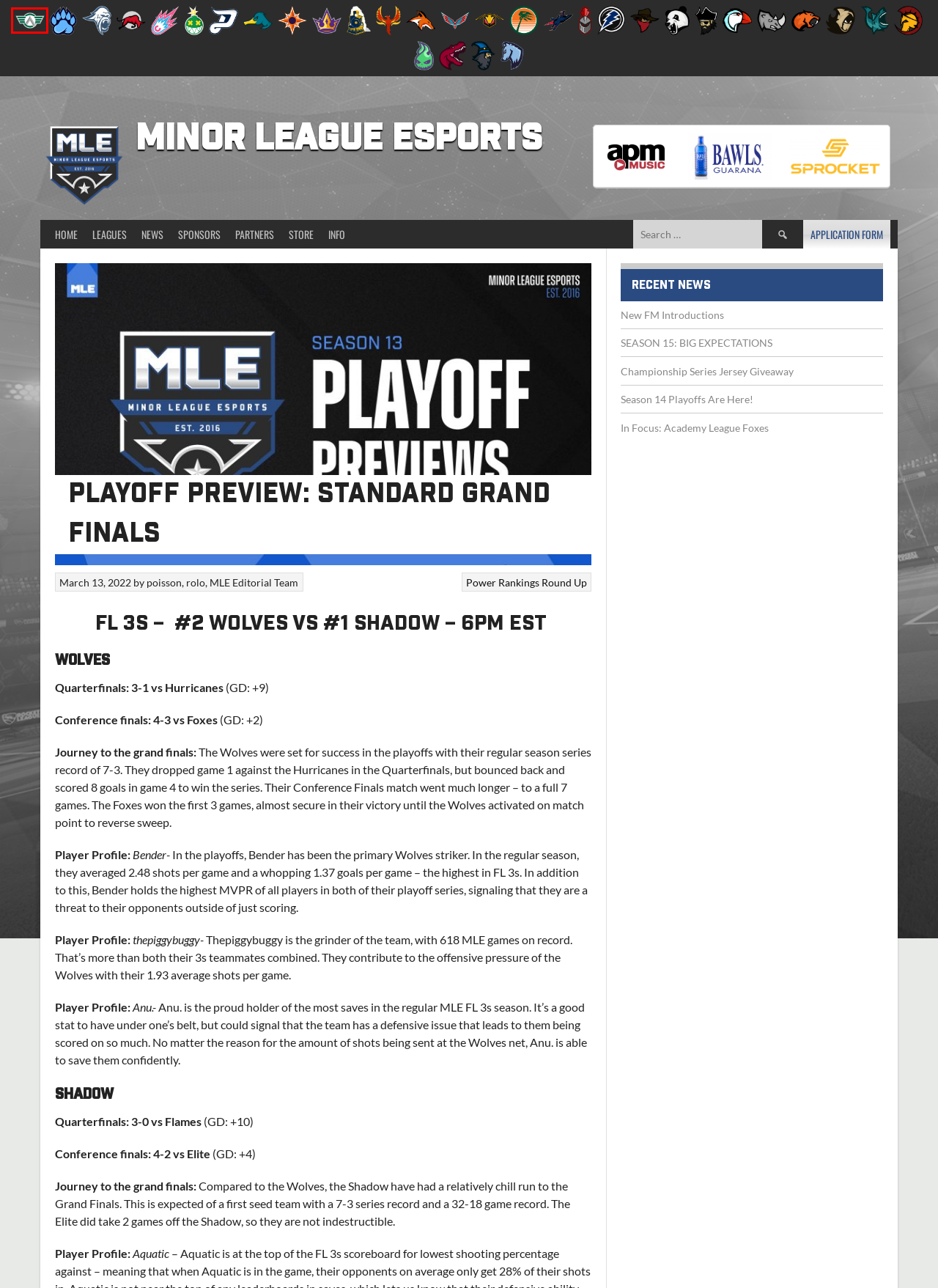Analyze the screenshot of a webpage that features a red rectangle bounding box. Pick the webpage description that best matches the new webpage you would see after clicking on the element within the red bounding box. Here are the candidates:
A. Hive - Minor League Esports
B. Aviators - Minor League Esports
C. Spartans - Minor League Esports
D. Info - Minor League Esports
E. Pandas - Minor League Esports
F. SEASON 15: BIG EXPECTATIONS - Minor League Esports
G. Jets - Minor League Esports
H. Rhinos - Minor League Esports

B